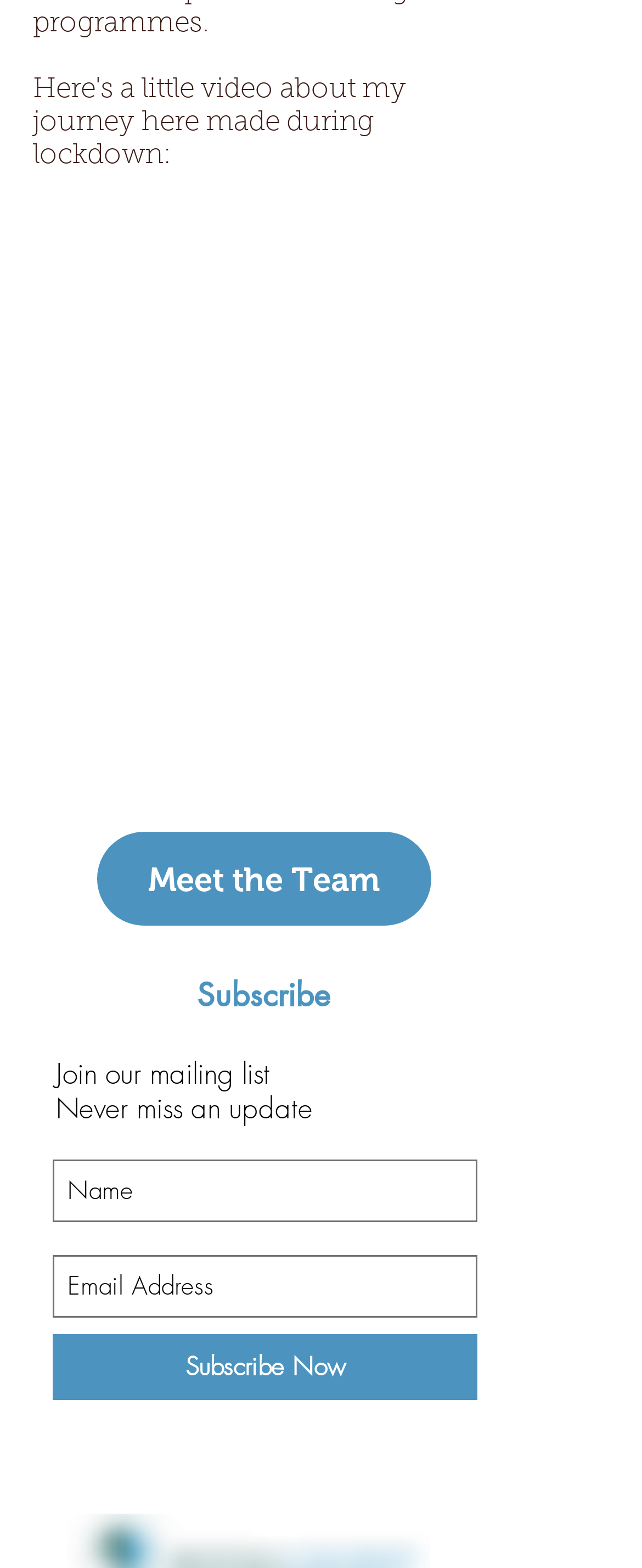Please provide a comprehensive answer to the question below using the information from the image: What is the label of the first input field in the subscription form?

The first input field in the subscription form has a label 'Name', as indicated by the StaticText element with the text 'Name'.